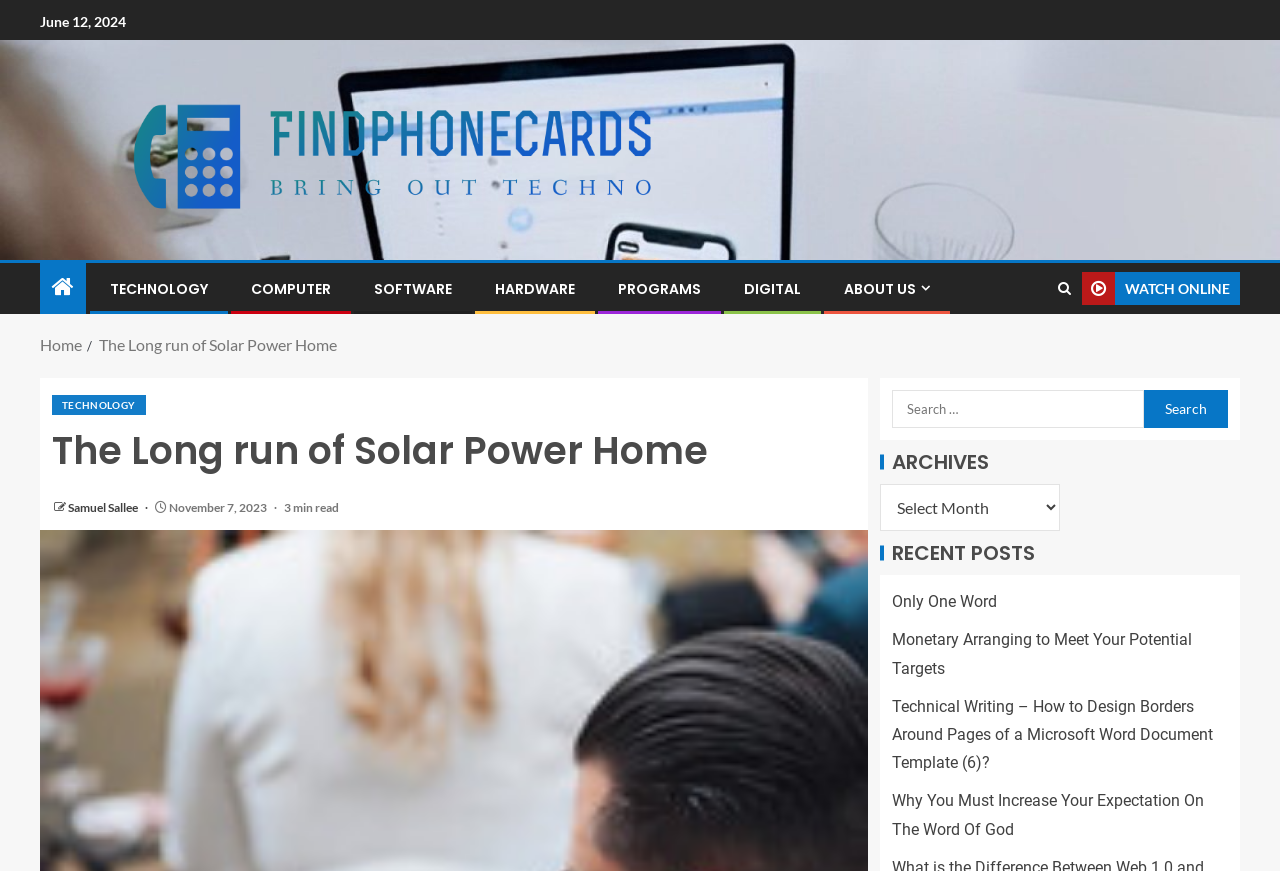What is the purpose of the button in the search section?
Using the image provided, answer with just one word or phrase.

Search